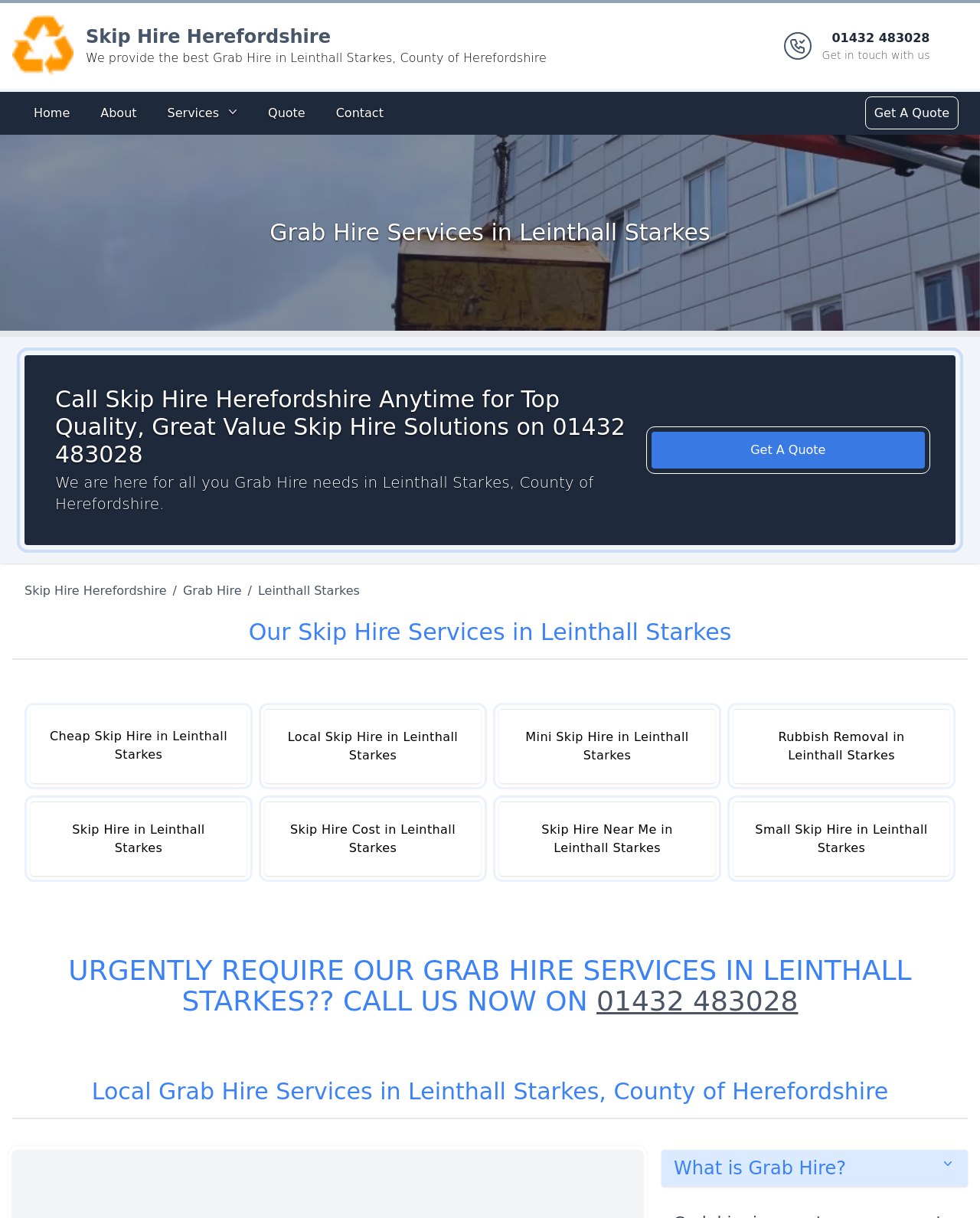What is the name of the company providing grab hire services?
Please answer the question with as much detail and depth as you can.

I found the company name by looking at the top-left corner of the webpage, where it displays the company logo and name 'Skip Hire Herefordshire'.